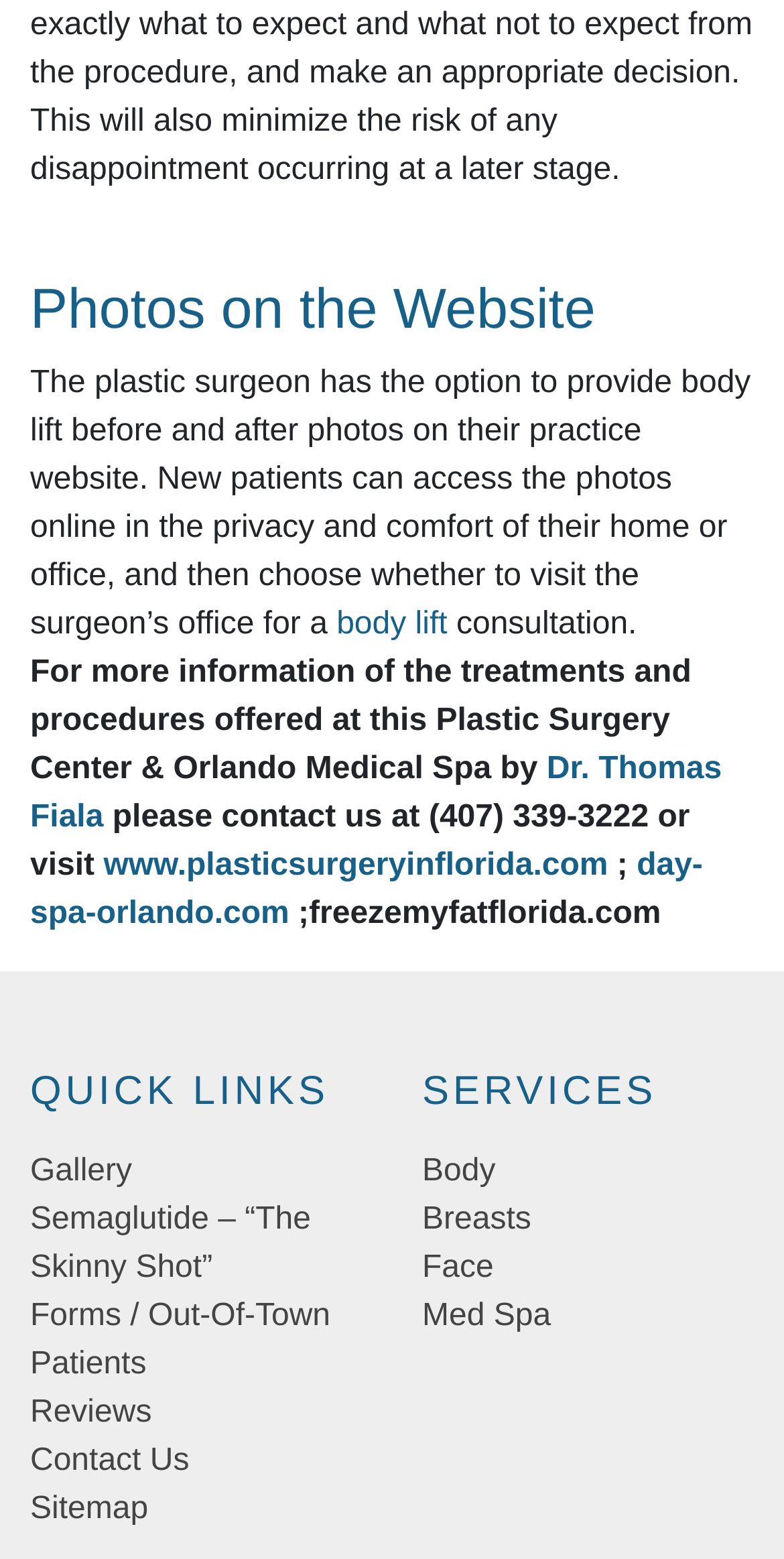What is the name of the medical spa mentioned on the webpage?
Please respond to the question with as much detail as possible.

The name of the medical spa can be found in the text 'For more information of the treatments and procedures offered at this Plastic Surgery Center & Orlando Medical Spa by Dr. Thomas Fiala'.